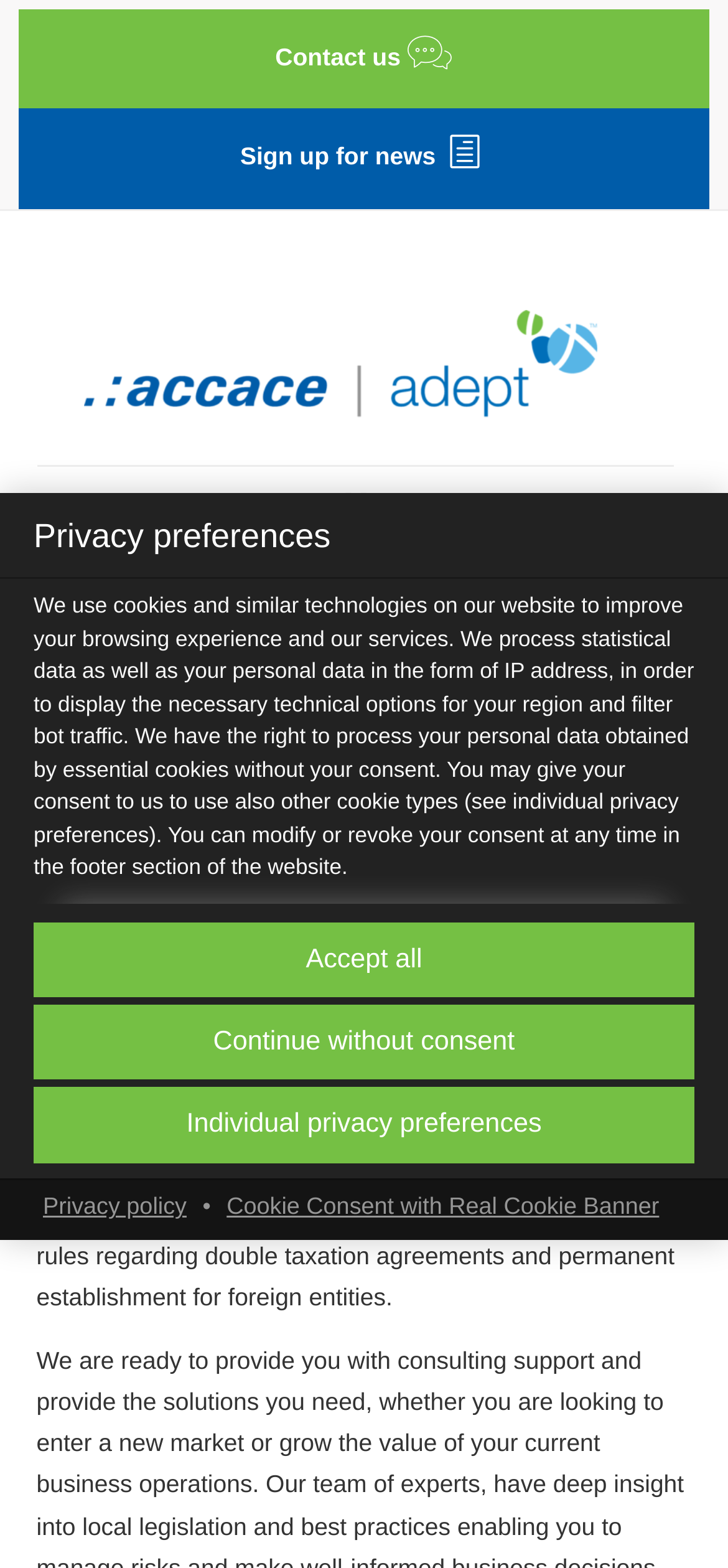Can you specify the bounding box coordinates for the region that should be clicked to fulfill this instruction: "Click the 'Contact us' link".

[0.026, 0.006, 0.974, 0.069]